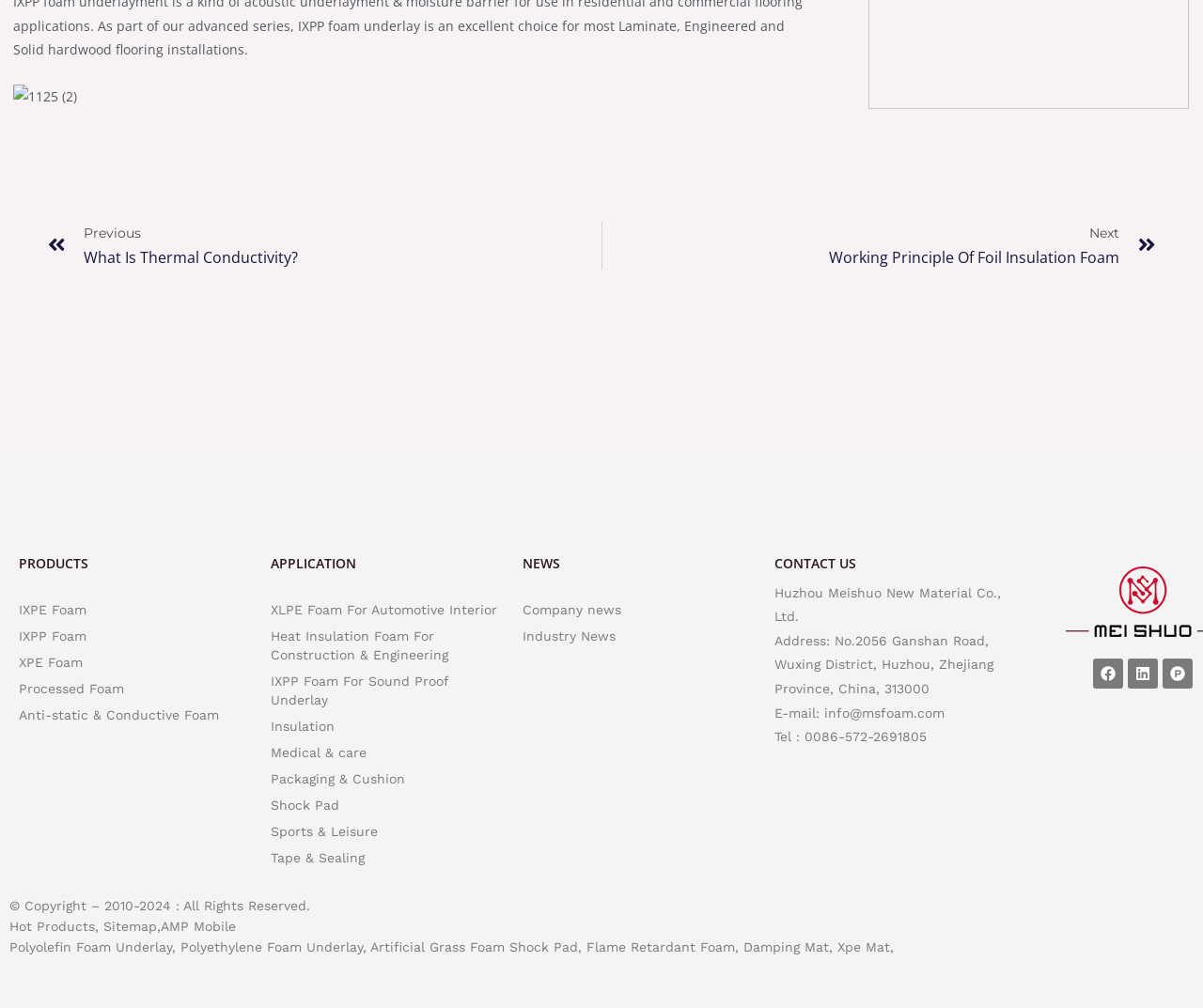Identify the coordinates of the bounding box for the element that must be clicked to accomplish the instruction: "Check the 'PRODUCTS' section".

[0.016, 0.551, 0.209, 0.567]